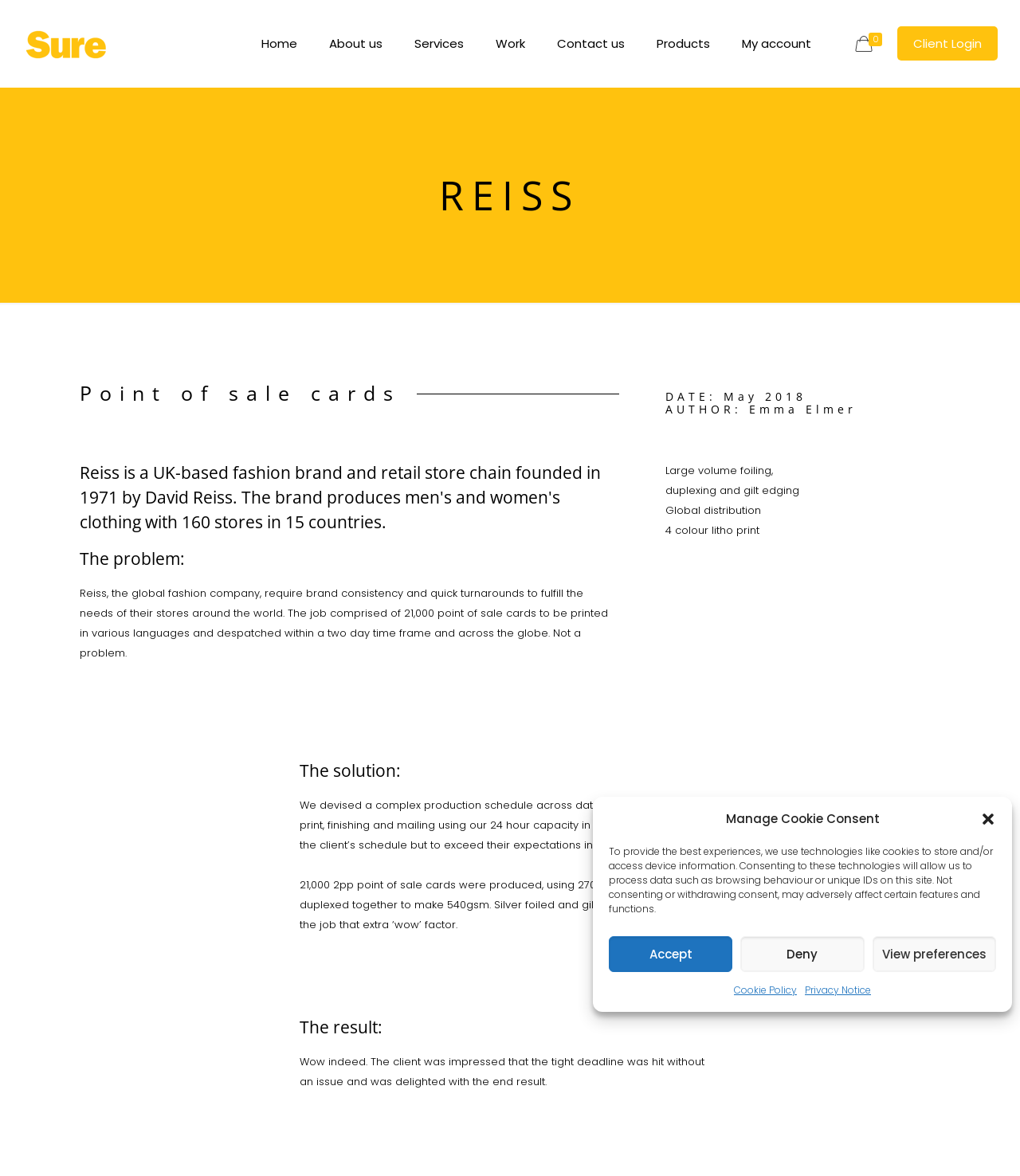How many point of sale cards were produced?
Provide a concise answer using a single word or phrase based on the image.

21,000